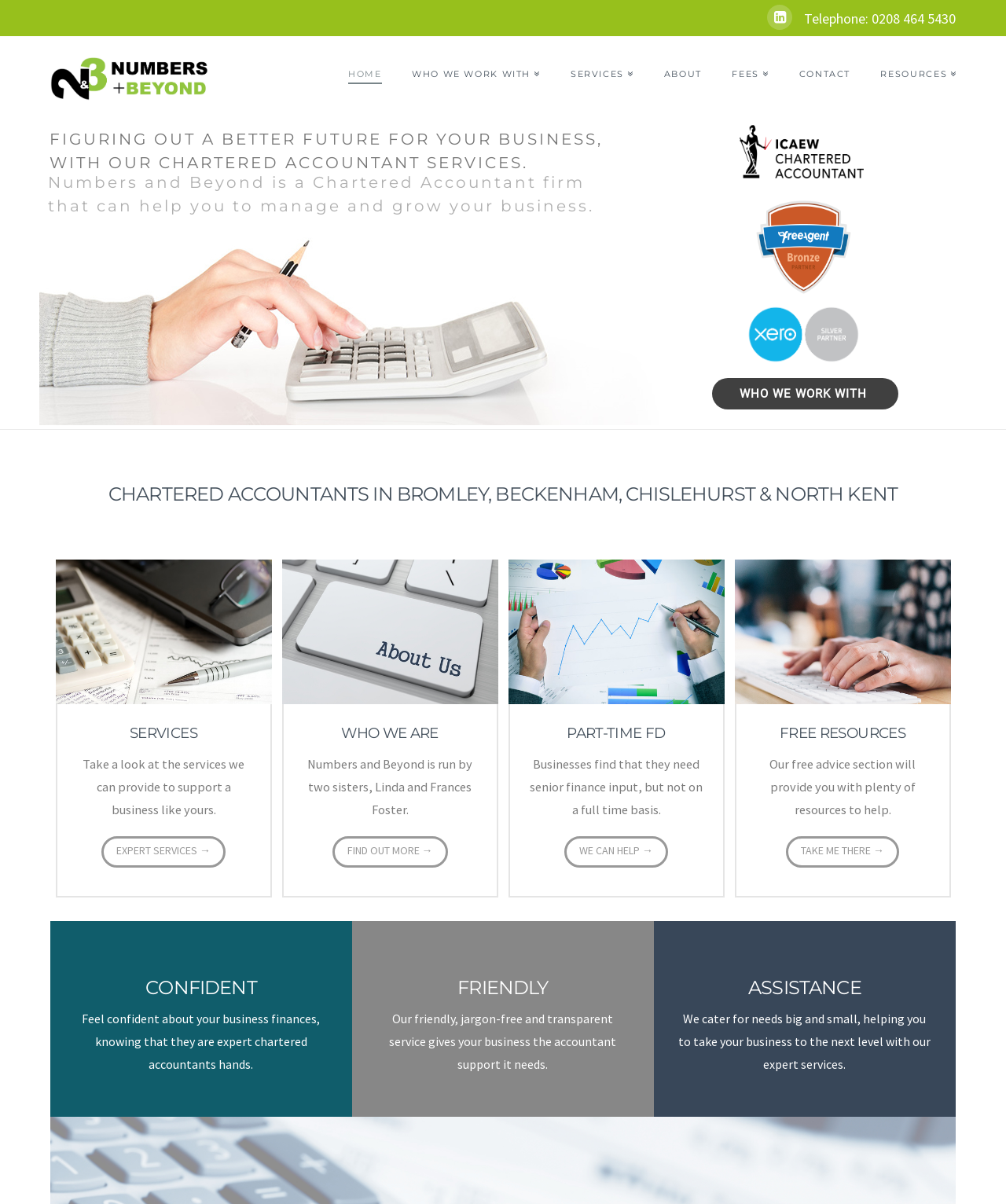Pinpoint the bounding box coordinates for the area that should be clicked to perform the following instruction: "Call the office".

[0.799, 0.008, 0.95, 0.023]